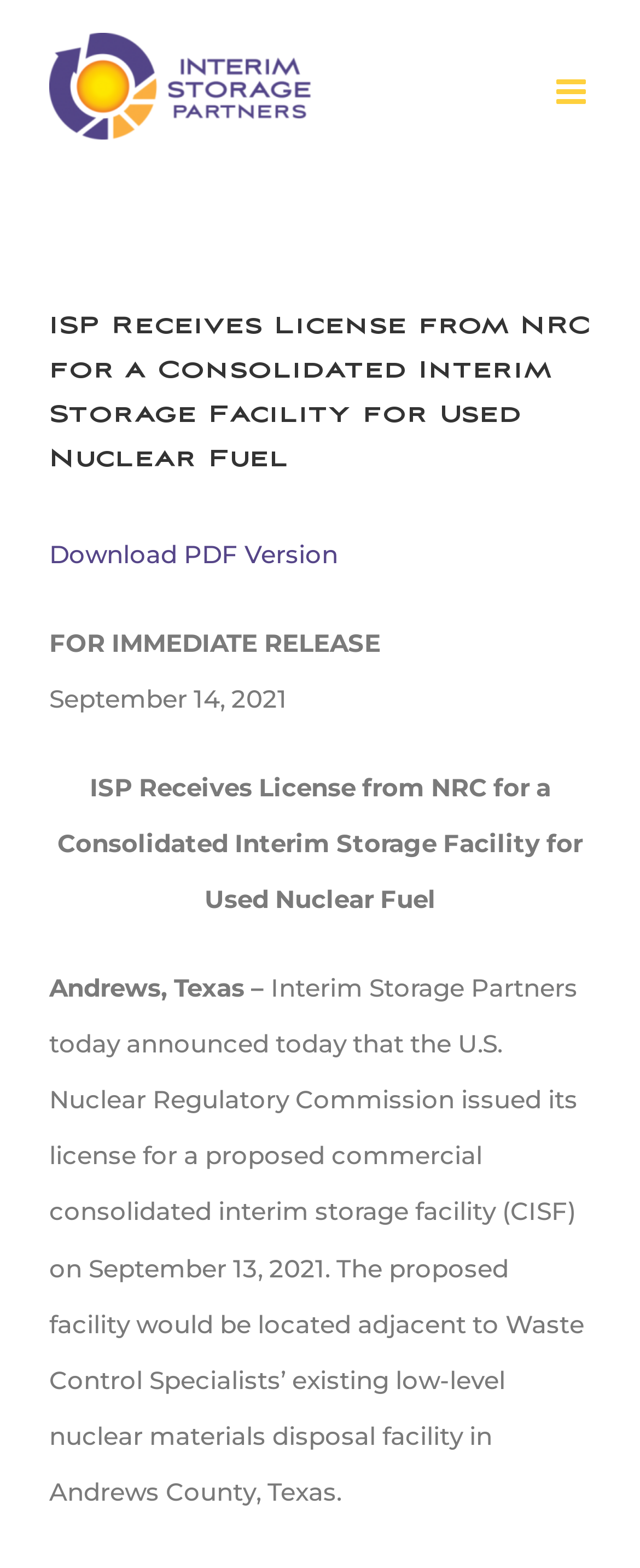Based on the element description: "aria-label="Toggle mobile menu"", identify the bounding box coordinates for this UI element. The coordinates must be four float numbers between 0 and 1, listed as [left, top, right, bottom].

[0.869, 0.047, 0.923, 0.069]